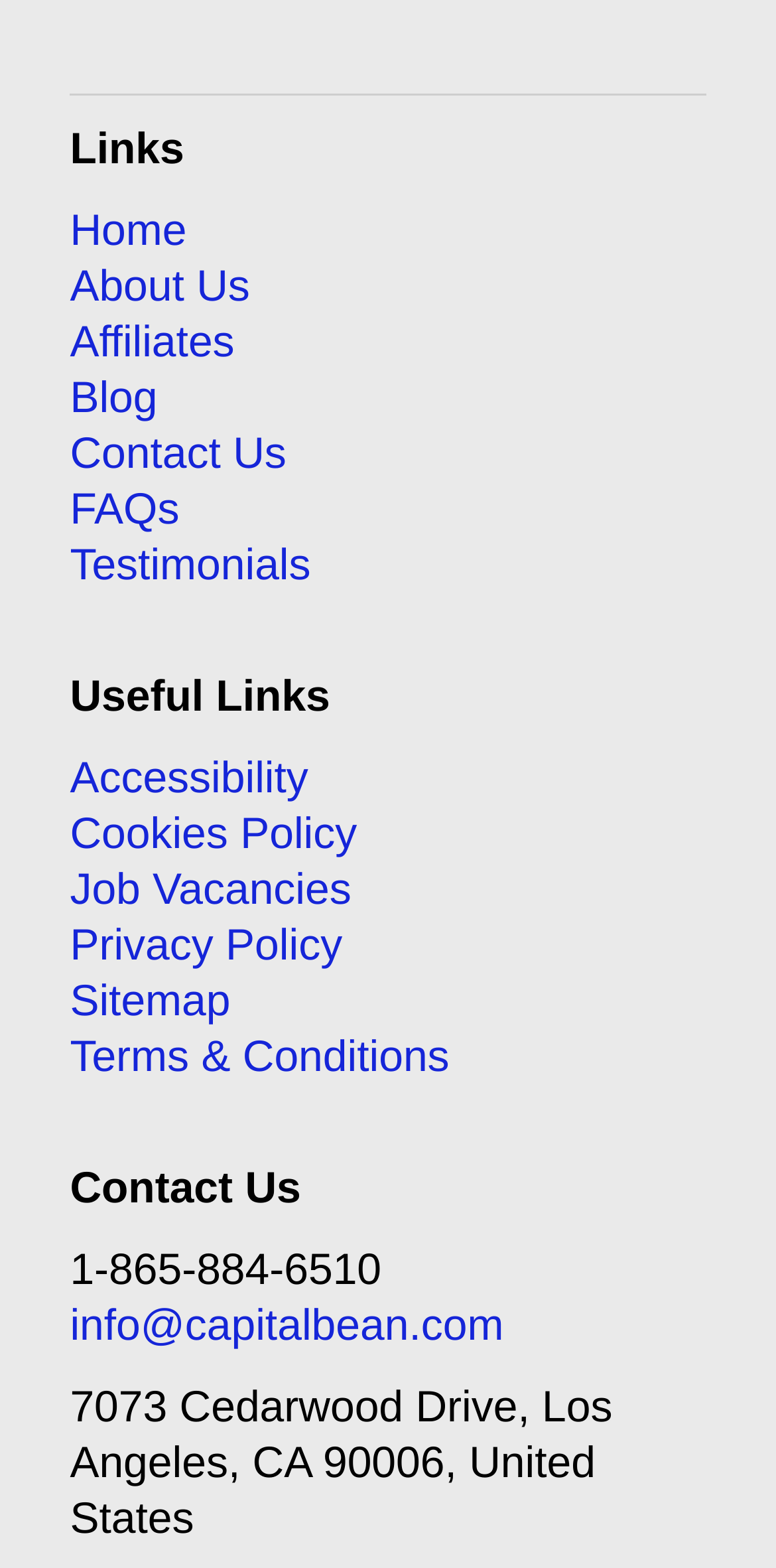Please give a short response to the question using one word or a phrase:
What is the phone number to contact?

1-865-884-6510